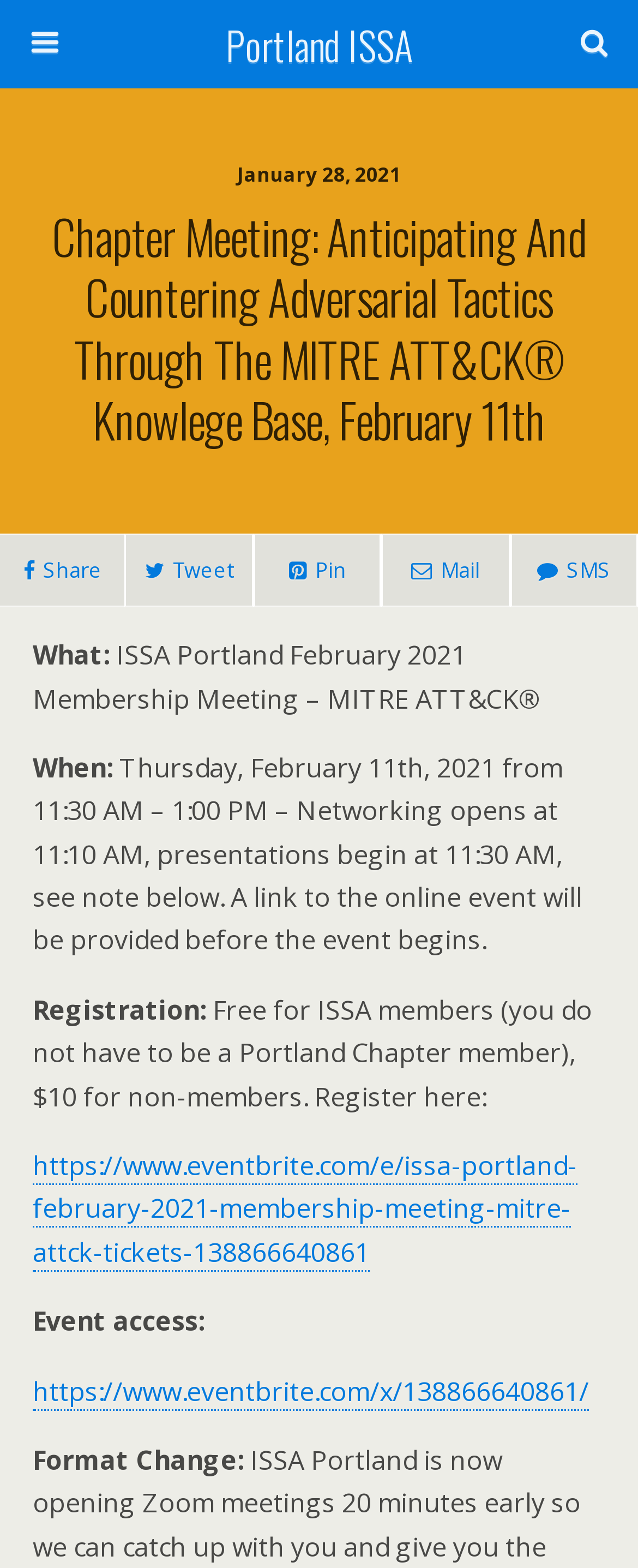Based on what you see in the screenshot, provide a thorough answer to this question: What is the name of the knowledge base being discussed?

I found the answer by looking at the heading element with the content 'Chapter Meeting: Anticipating And Countering Adversarial Tactics Through The MITRE ATT&CK® Knowlege Base, February 11th' which indicates the name of the knowledge base being discussed.